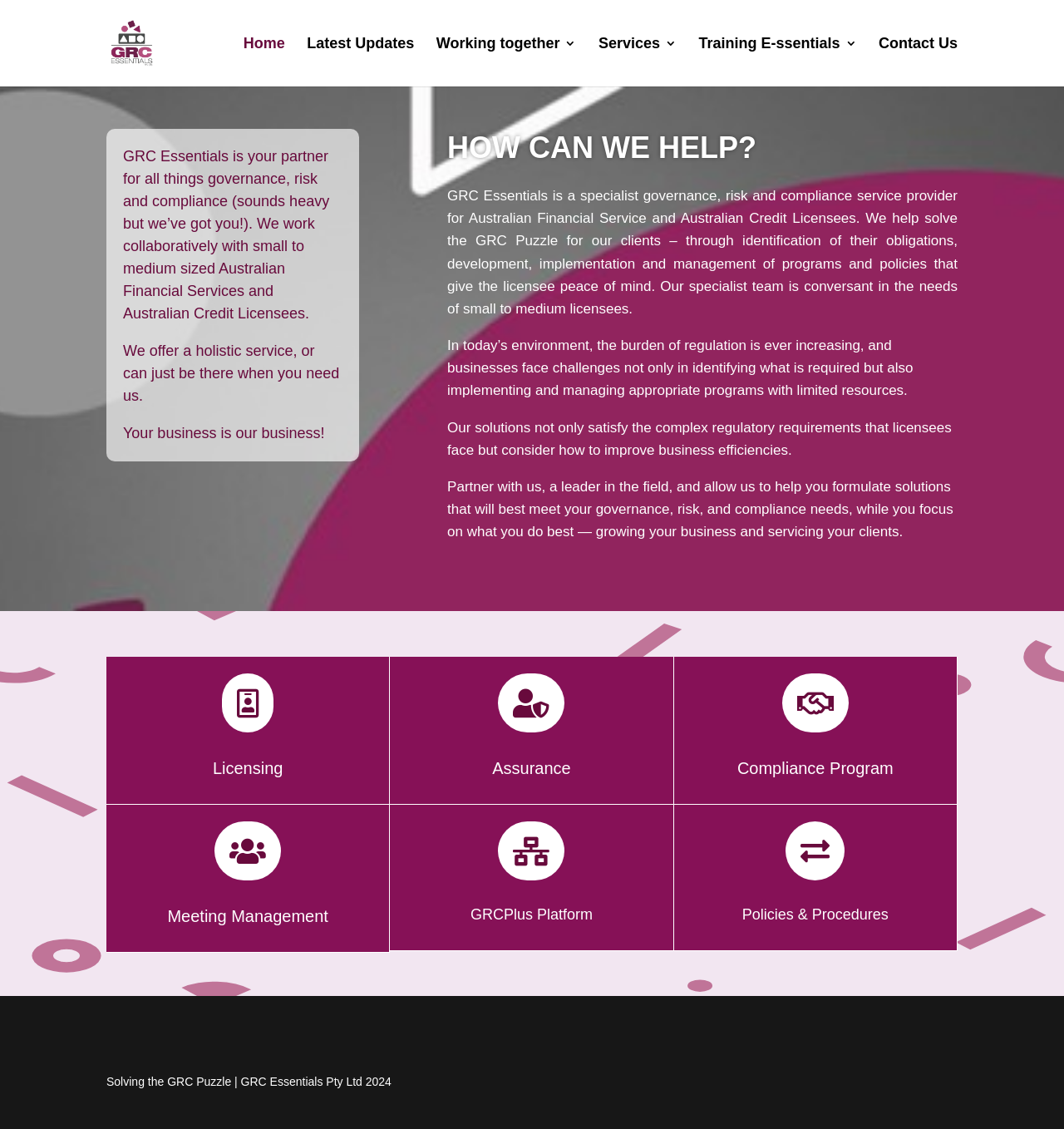What is the name of the company?
Examine the image closely and answer the question with as much detail as possible.

The company name is mentioned in the top-left corner of the webpage, where it says 'GRC Essentials Pty Ltd' with an image of the company logo next to it.